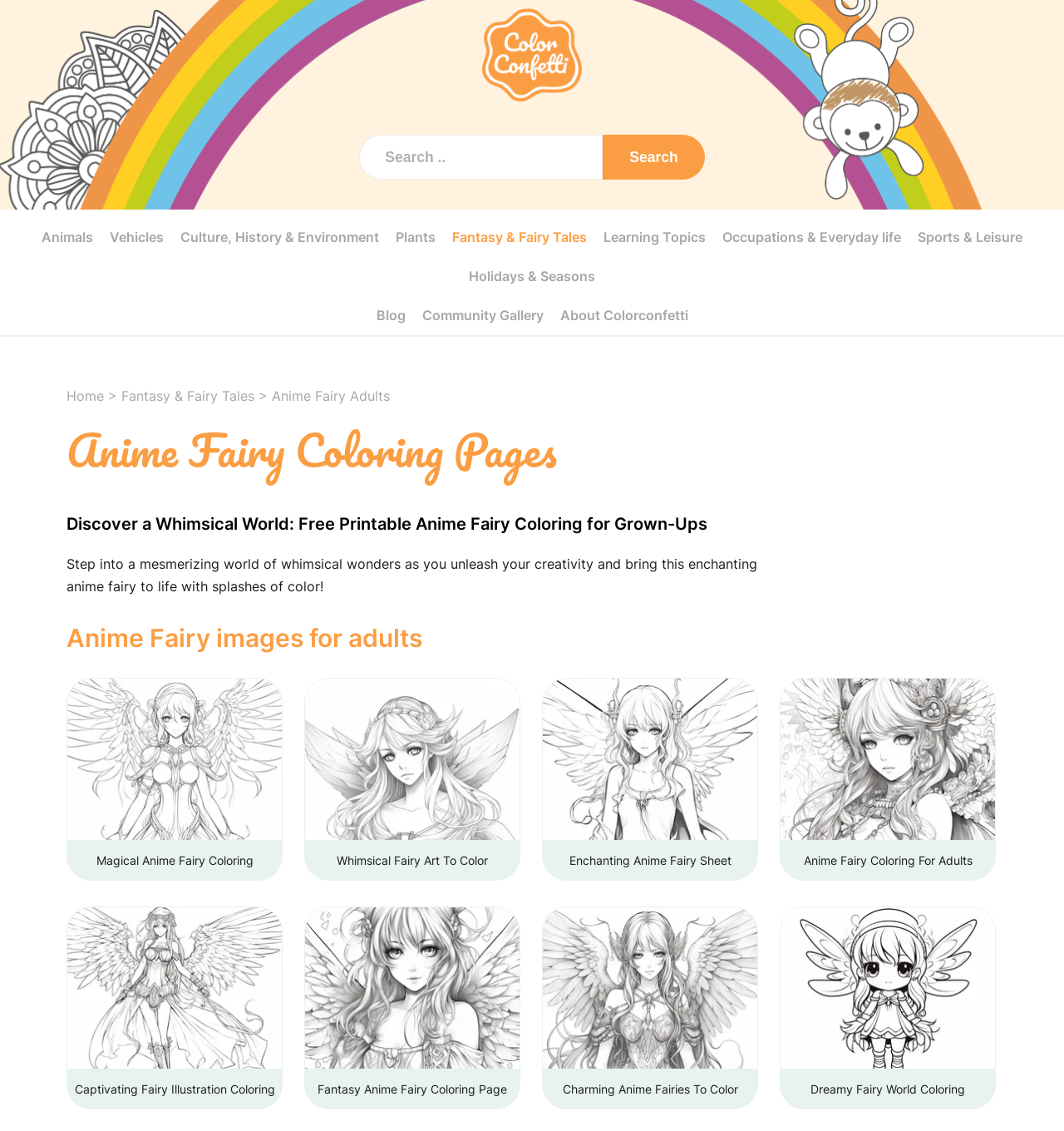Highlight the bounding box coordinates of the region I should click on to meet the following instruction: "Visit the 'Anime Fairy Adults' page".

[0.255, 0.343, 0.366, 0.357]